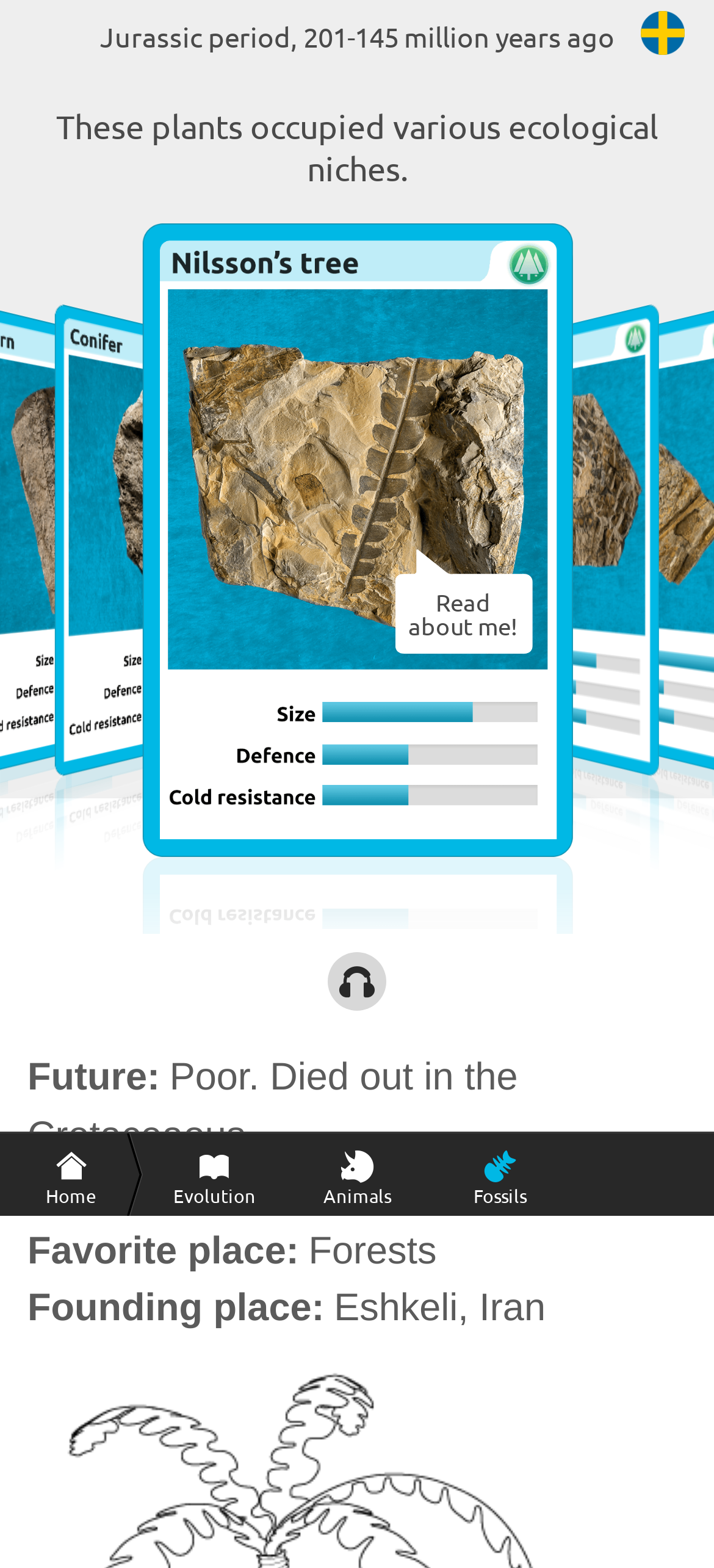Show me the bounding box coordinates of the clickable region to achieve the task as per the instruction: "Click on the link to learn about the Jurassic period".

[0.128, 0.012, 0.872, 0.034]